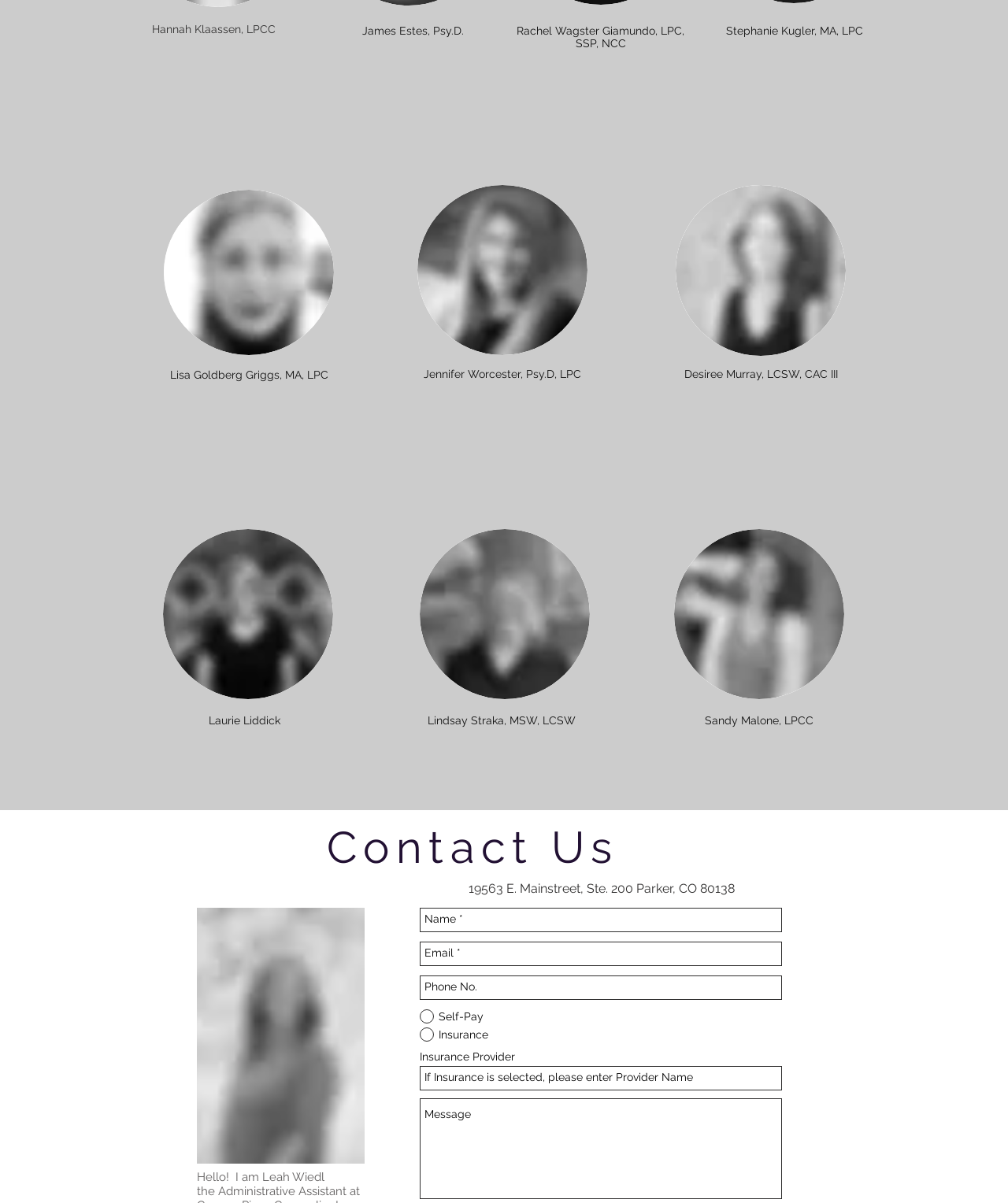Answer with a single word or phrase: 
What is the profession of Christine Taylor?

MA, NCC, LPC